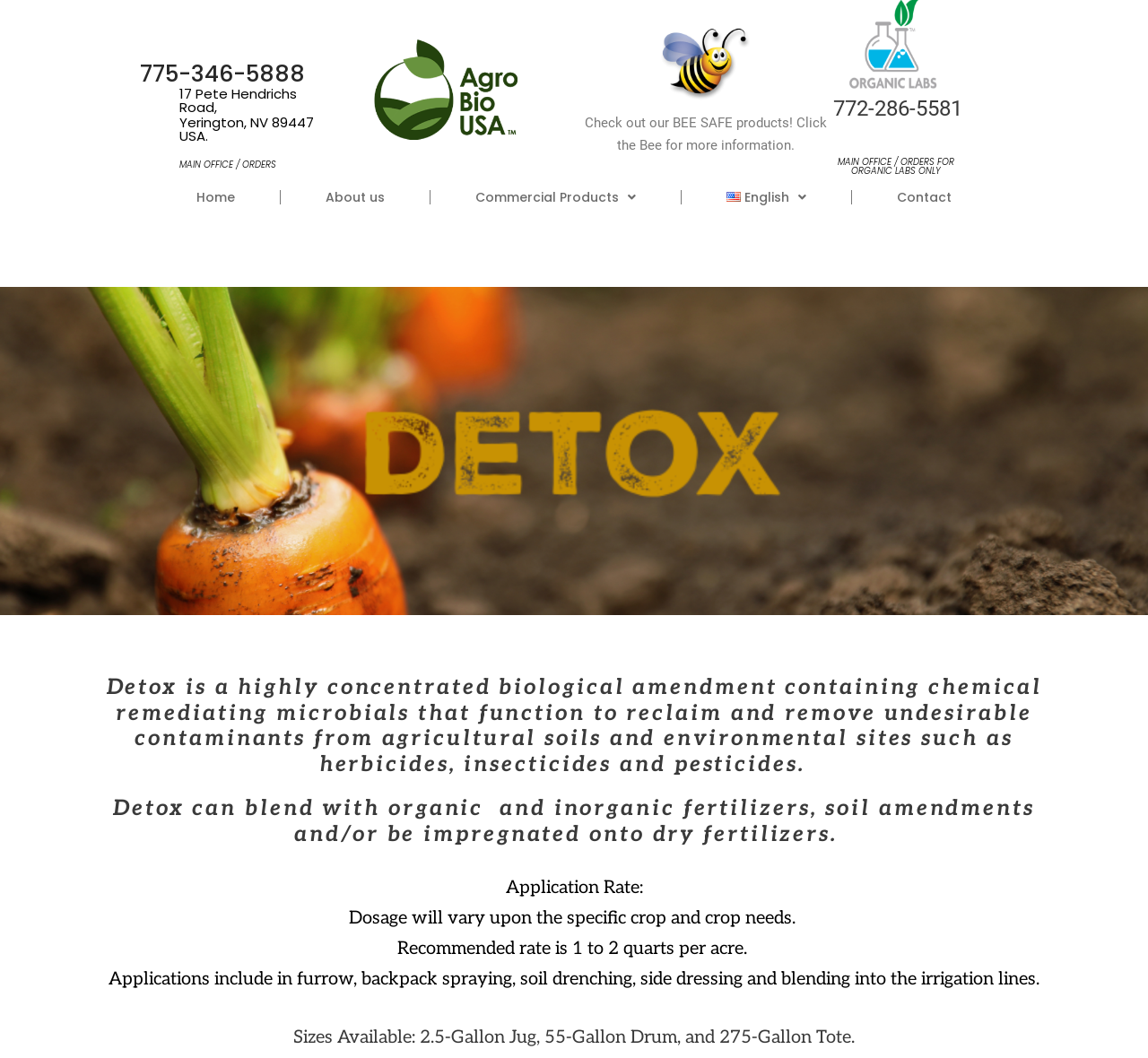What sizes are available for Detox?
Answer the question with a single word or phrase, referring to the image.

2.5-Gallon Jug, 55-Gallon Drum, and 275-Gallon Tote